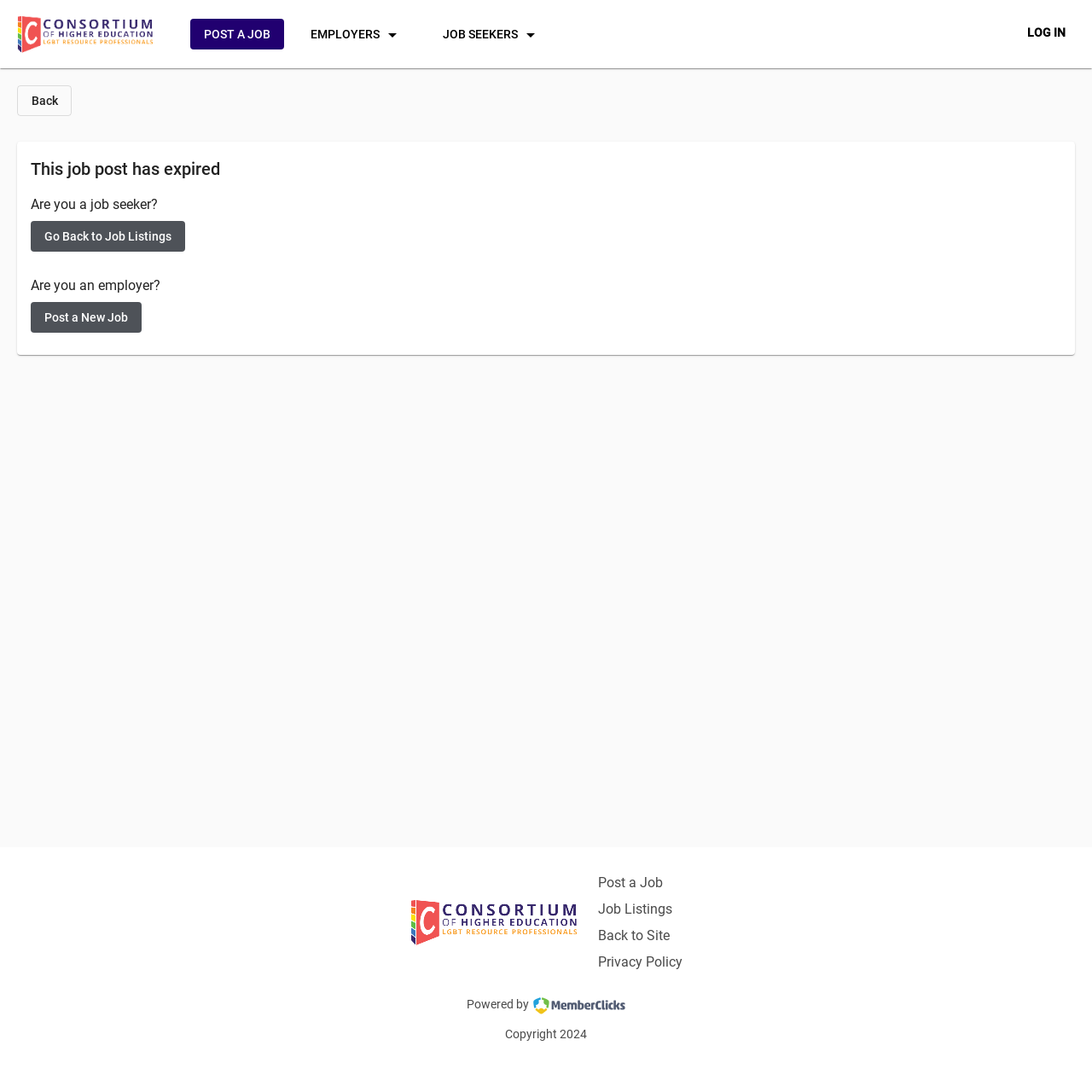Please specify the bounding box coordinates of the clickable section necessary to execute the following command: "Click the Post a Job link".

[0.547, 0.801, 0.625, 0.816]